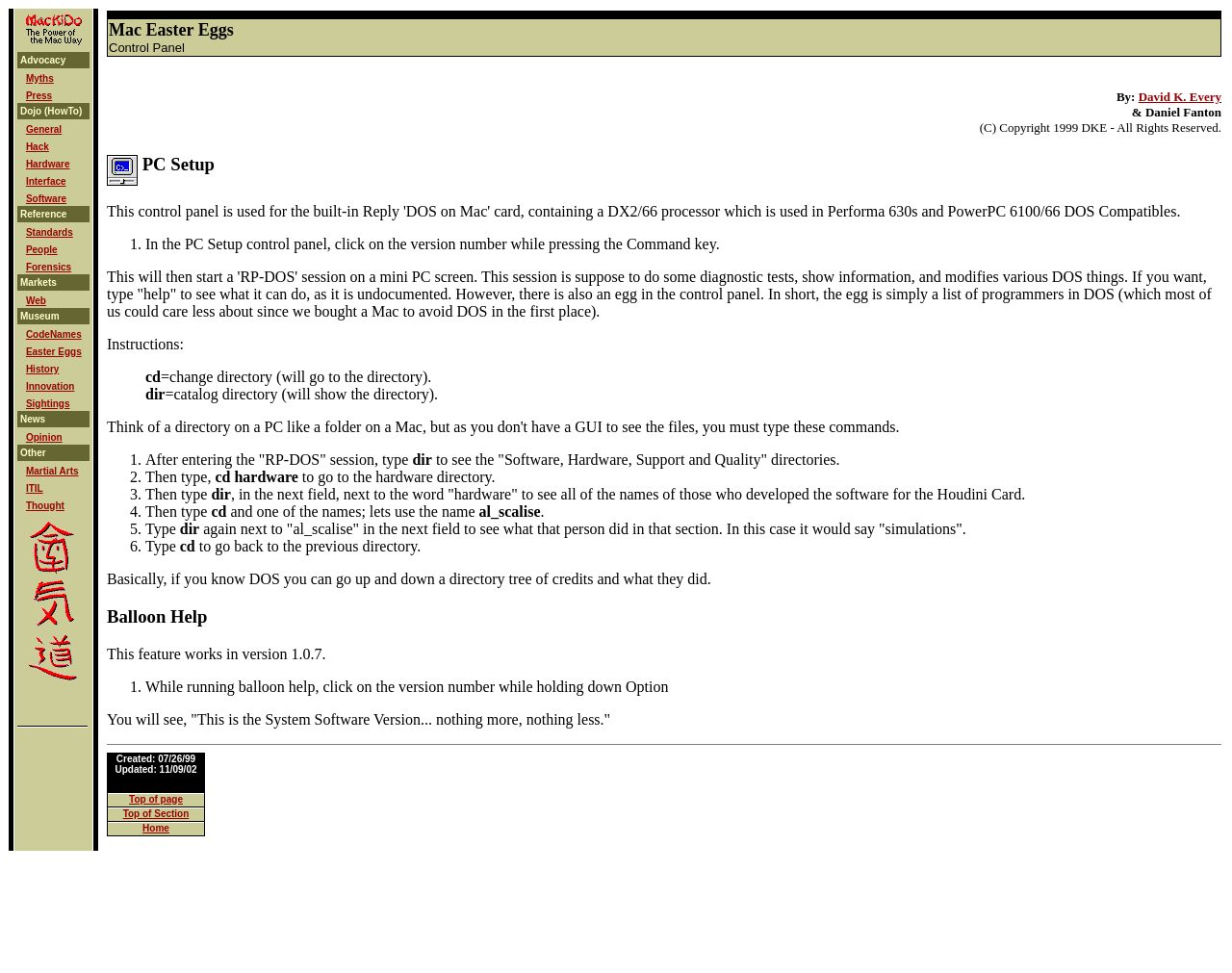Give a comprehensive overview of the webpage, including key elements.

The webpage is a control panel for MacKiDo/EasterEggs, featuring a table with multiple rows and columns. At the top-left corner, there is a small image. Below it, there is a grid cell containing a long list of links, including "Advocacy", "Myths", "Press Dojo (HowTo)", "General", "Hack", "Hardware", "Interface", "Software Reference", "Standards", "People", "Forensics Markets", "Web Museum", "CodeNames", "Easter Eggs", "History", "Innovation", and "Sightings". These links are separated by non-breaking spaces and are arranged in a single row.

To the right of the list of links, there is another grid cell that is empty. Below the list of links, there is a row of images, with each image corresponding to one of the links above. The images are aligned to the left and are relatively small in size.

The webpage has a total of 27 links, each with a corresponding image. The links are categorized into different sections, including "Advocacy", "Myths", "Press Dojo (HowTo)", and so on. The images are scattered throughout the webpage, with some of them appearing above or below the links.

The overall layout of the webpage is organized, with each section clearly separated from the others. The use of images and links creates a visually appealing and interactive experience for the user.